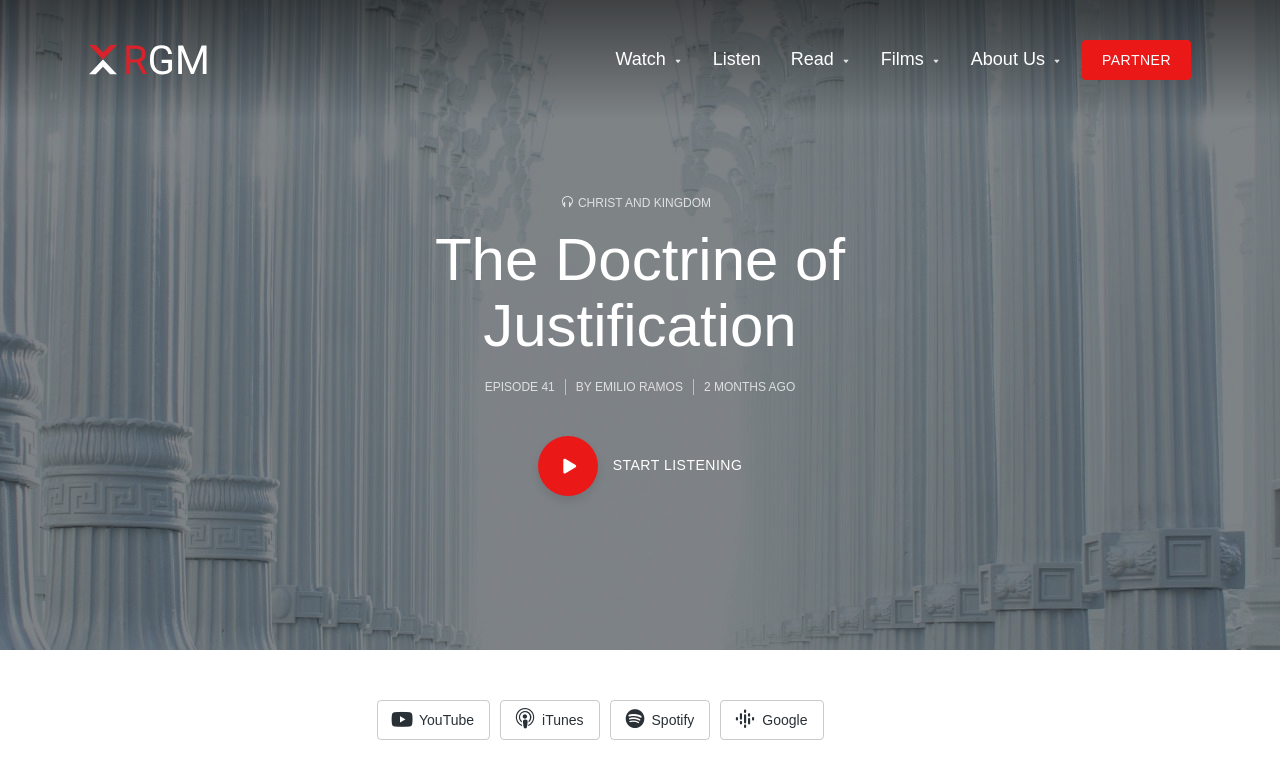Determine the bounding box coordinates of the element's region needed to click to follow the instruction: "Read the episode". Provide these coordinates as four float numbers between 0 and 1, formatted as [left, top, right, bottom].

[0.618, 0.053, 0.665, 0.105]